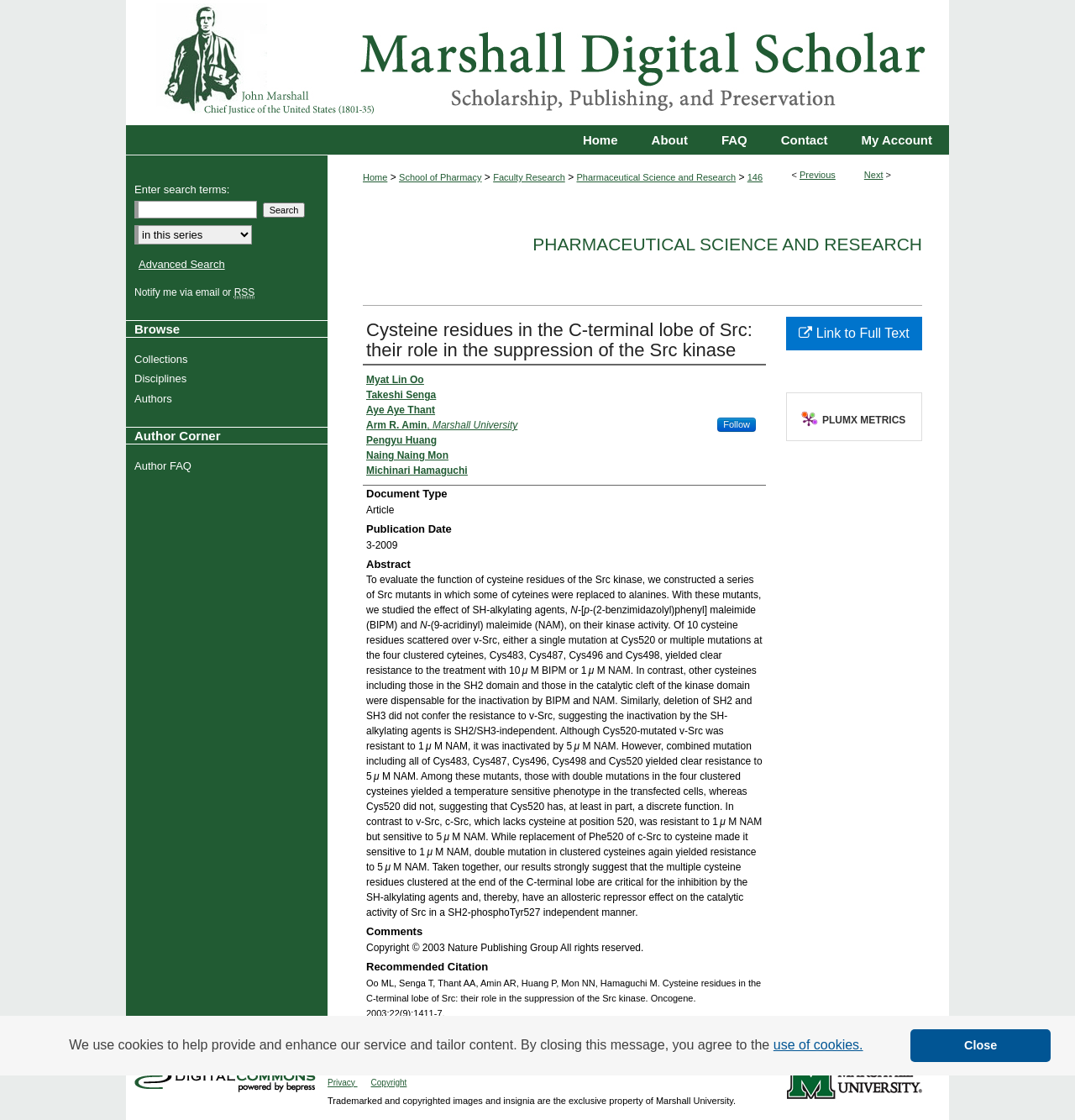What is the type of document?
Answer the question based on the image using a single word or a brief phrase.

Article